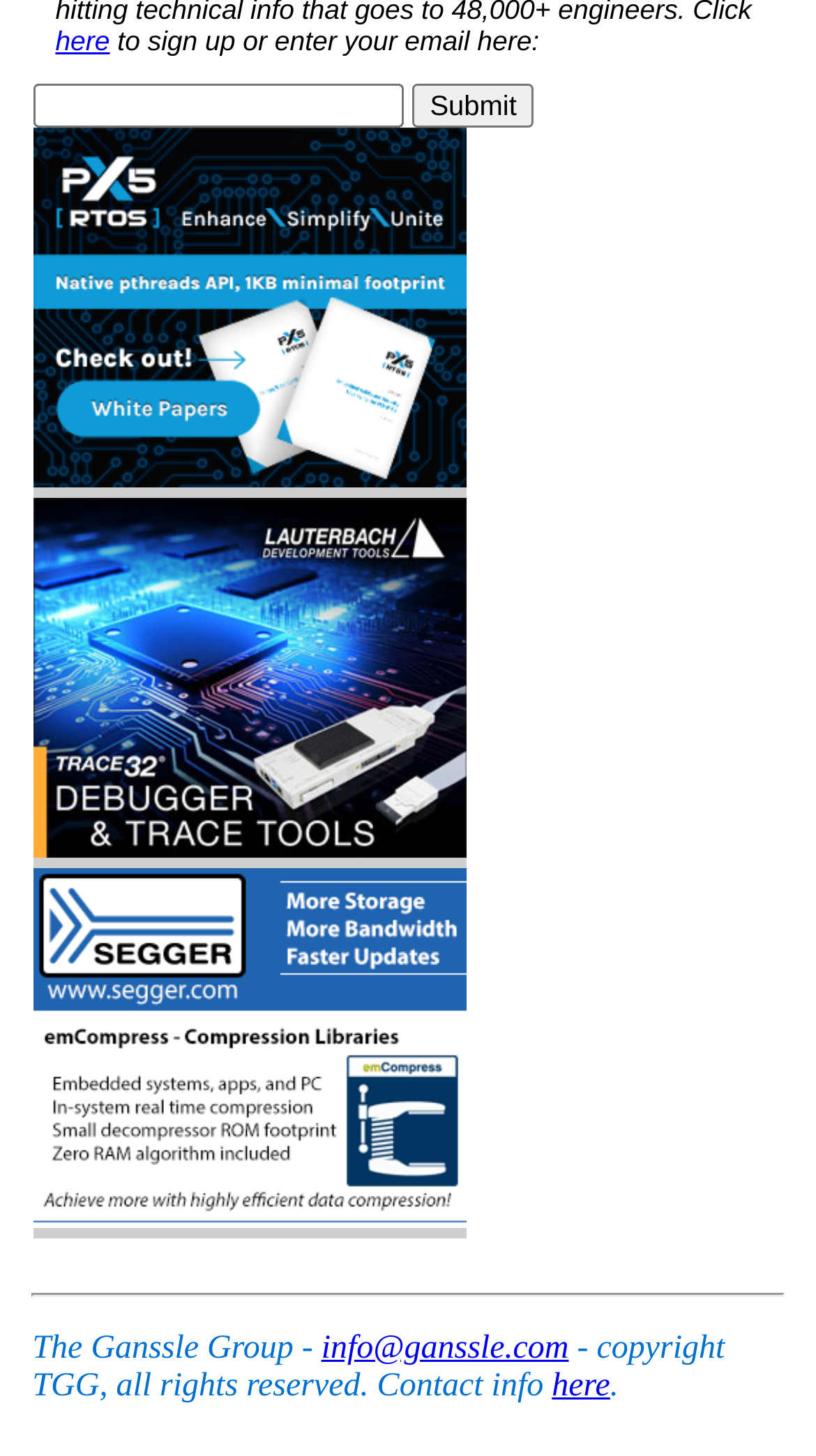What is the text on the submit button?
Based on the screenshot, provide your answer in one word or phrase.

Submit